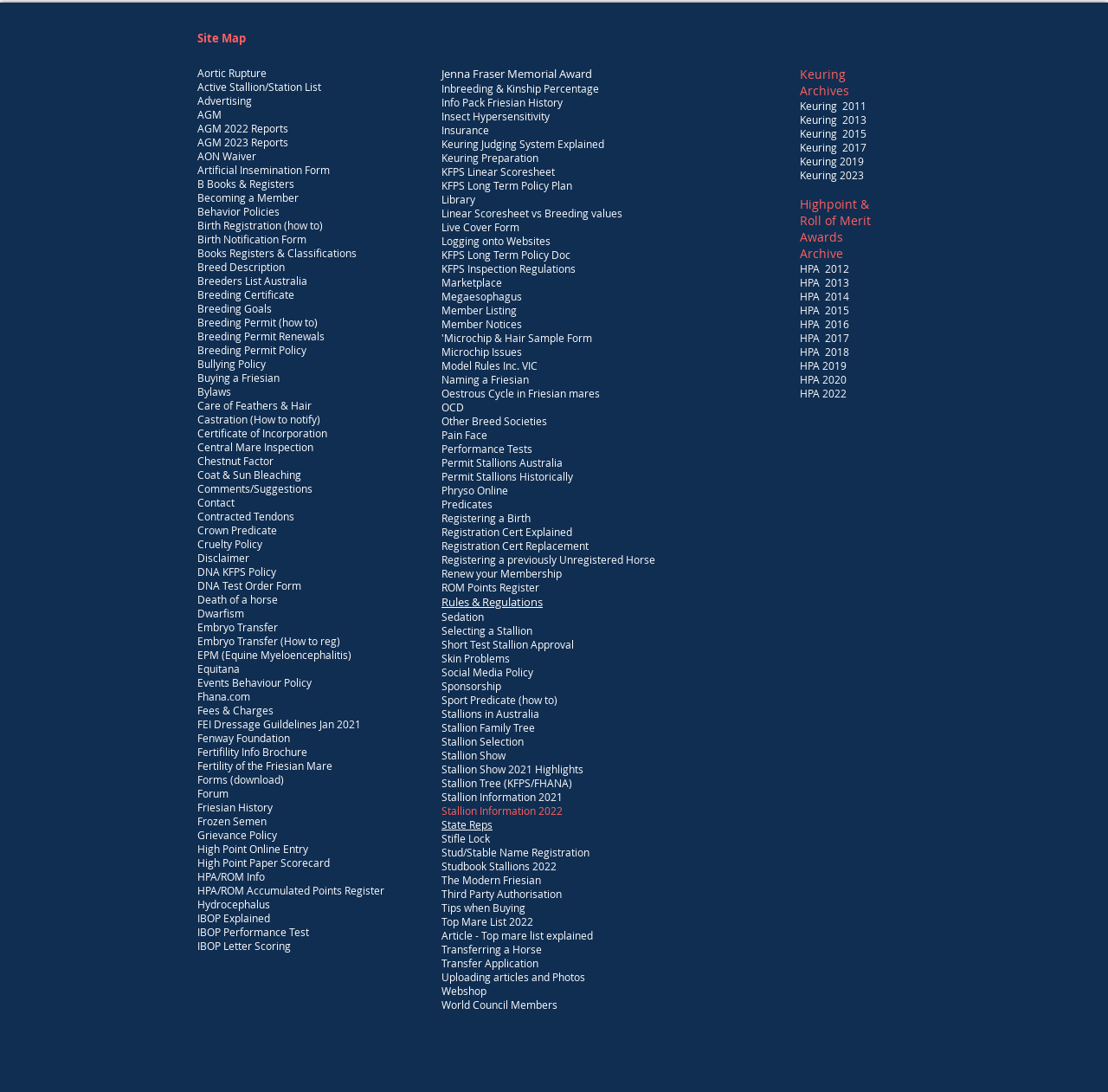Please specify the bounding box coordinates for the clickable region that will help you carry out the instruction: "Learn about Breeding Certificate".

[0.178, 0.264, 0.266, 0.276]